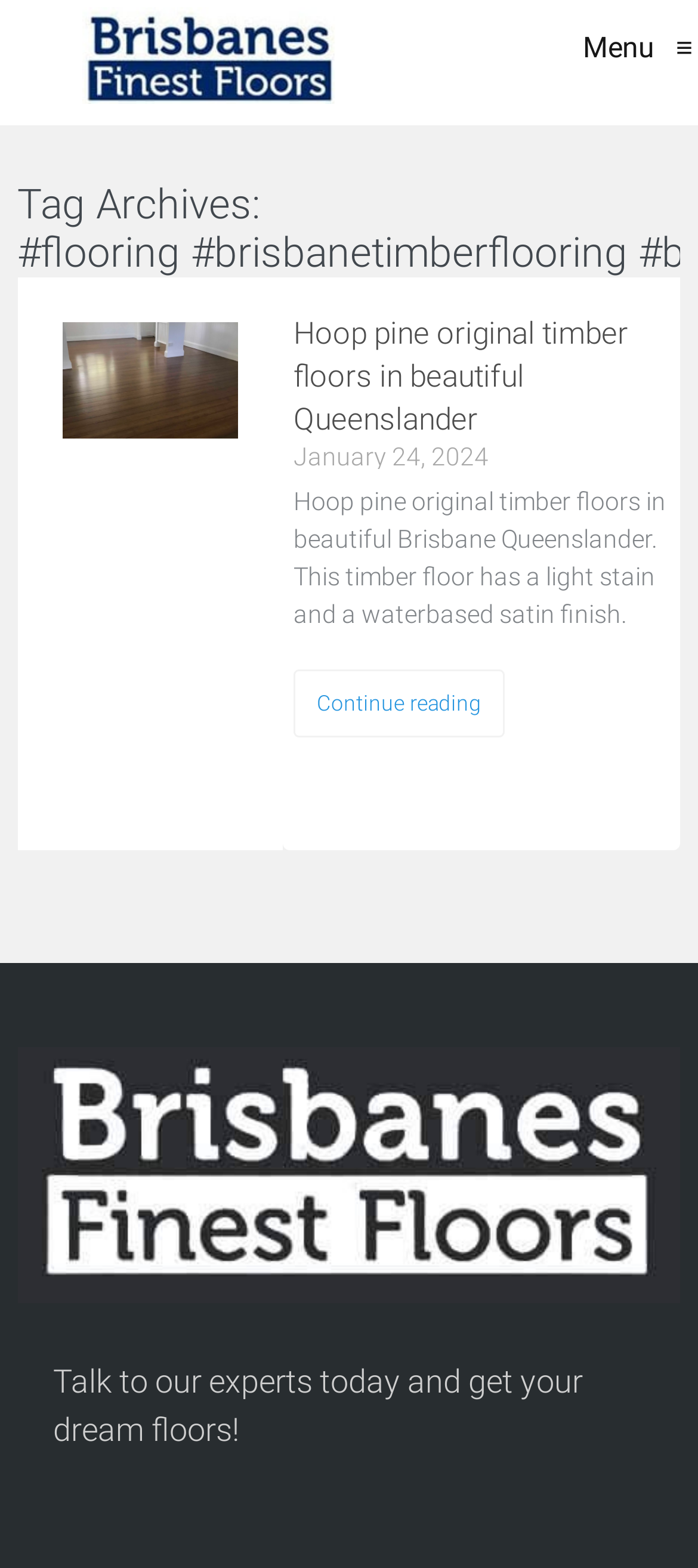What is the name of the company?
Using the image as a reference, give an elaborate response to the question.

The name of the company can be found in the top-left corner of the webpage, where the logo and the company name 'Brisbanes Finest Floors' are displayed.